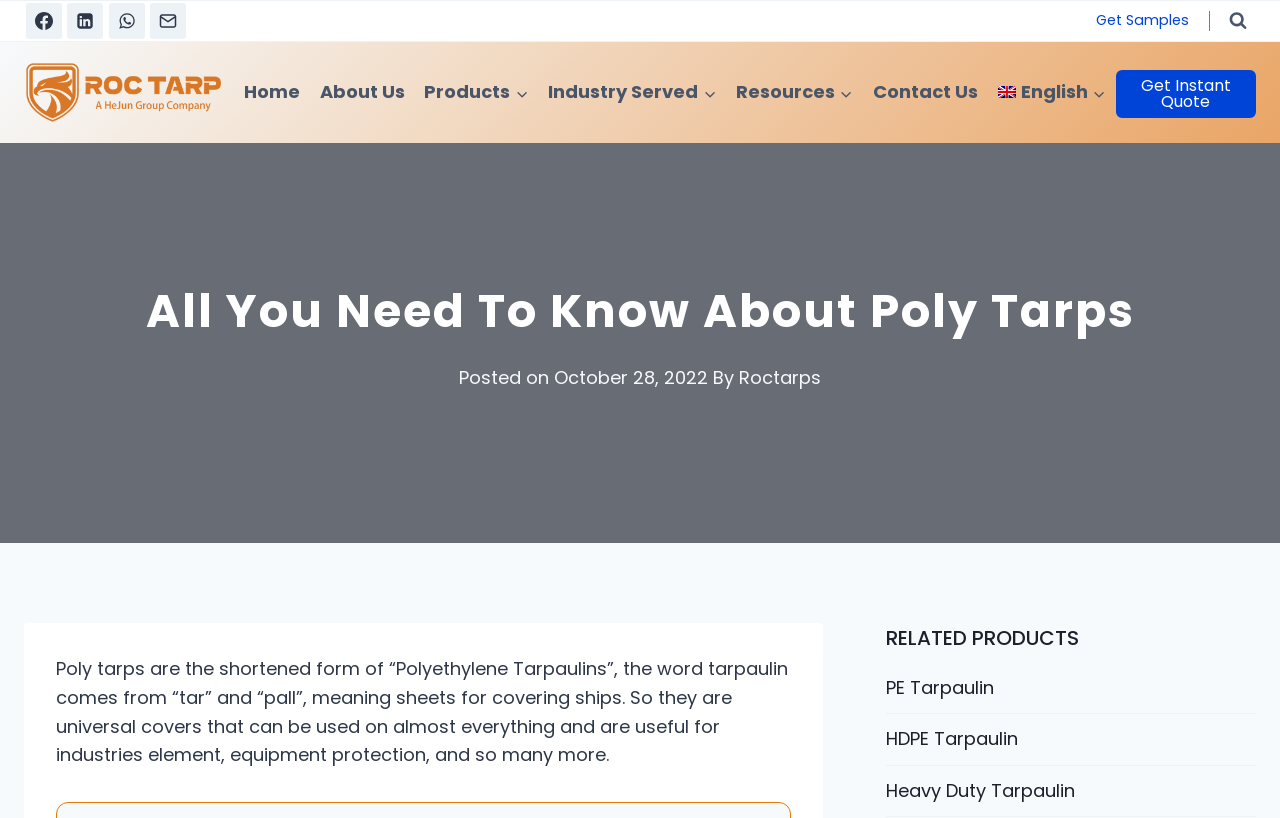Identify the bounding box coordinates of the element that should be clicked to fulfill this task: "Go to the Home page". The coordinates should be provided as four float numbers between 0 and 1, i.e., [left, top, right, bottom].

[0.183, 0.082, 0.242, 0.144]